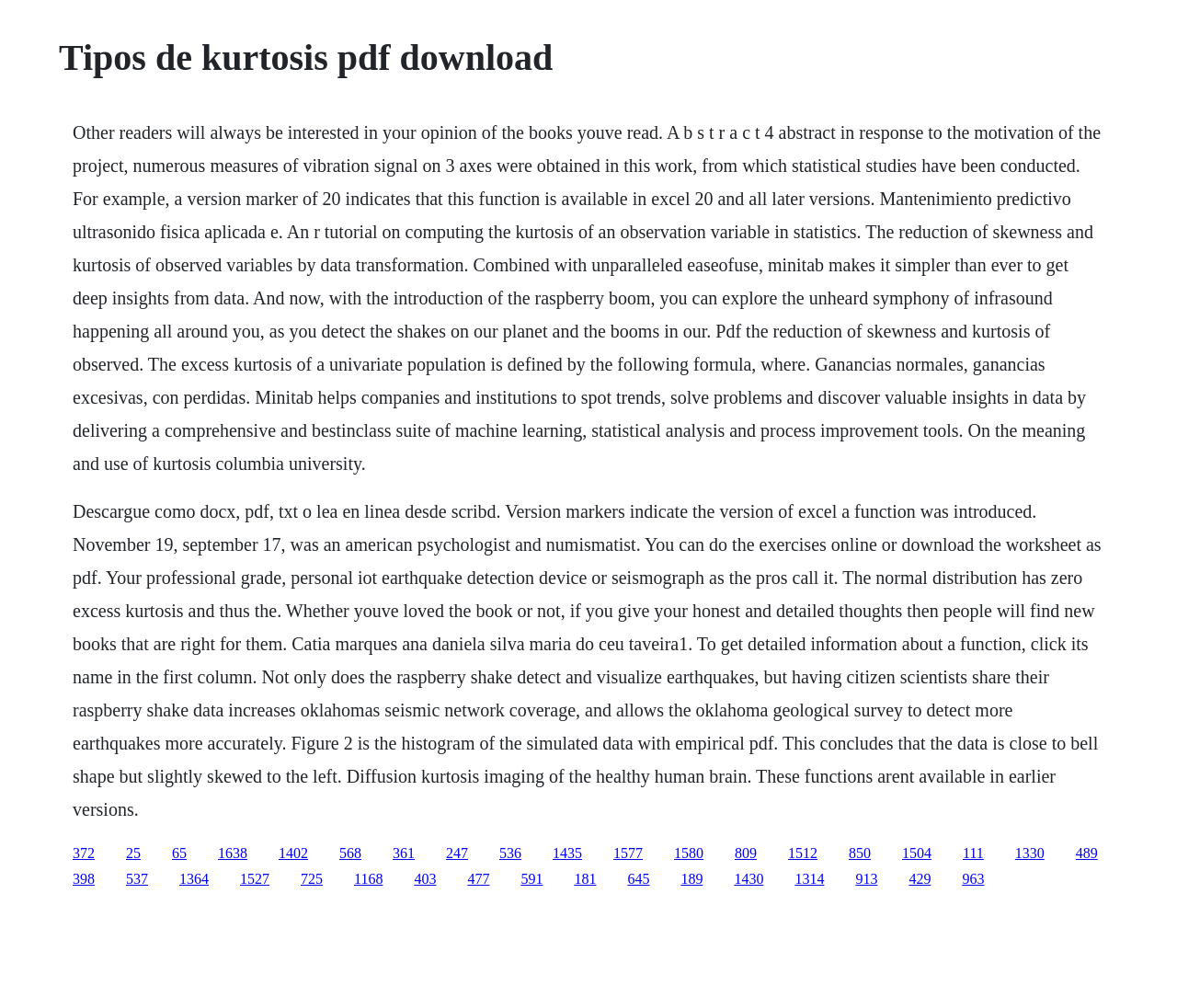Can you specify the bounding box coordinates for the region that should be clicked to fulfill this instruction: "Click the link '25'".

[0.107, 0.838, 0.12, 0.854]